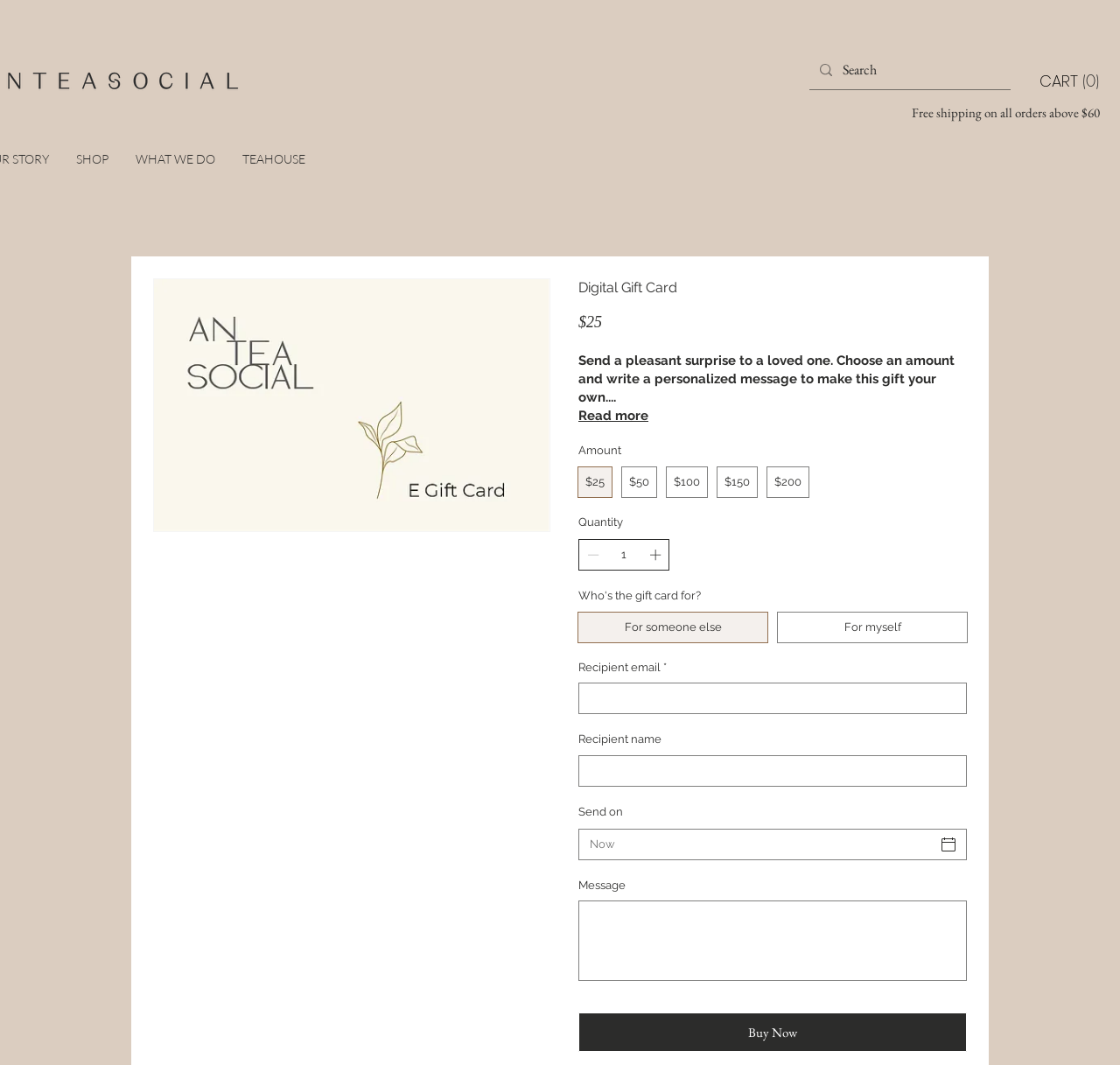Determine the main headline from the webpage and extract its text.

Digital Gift Card